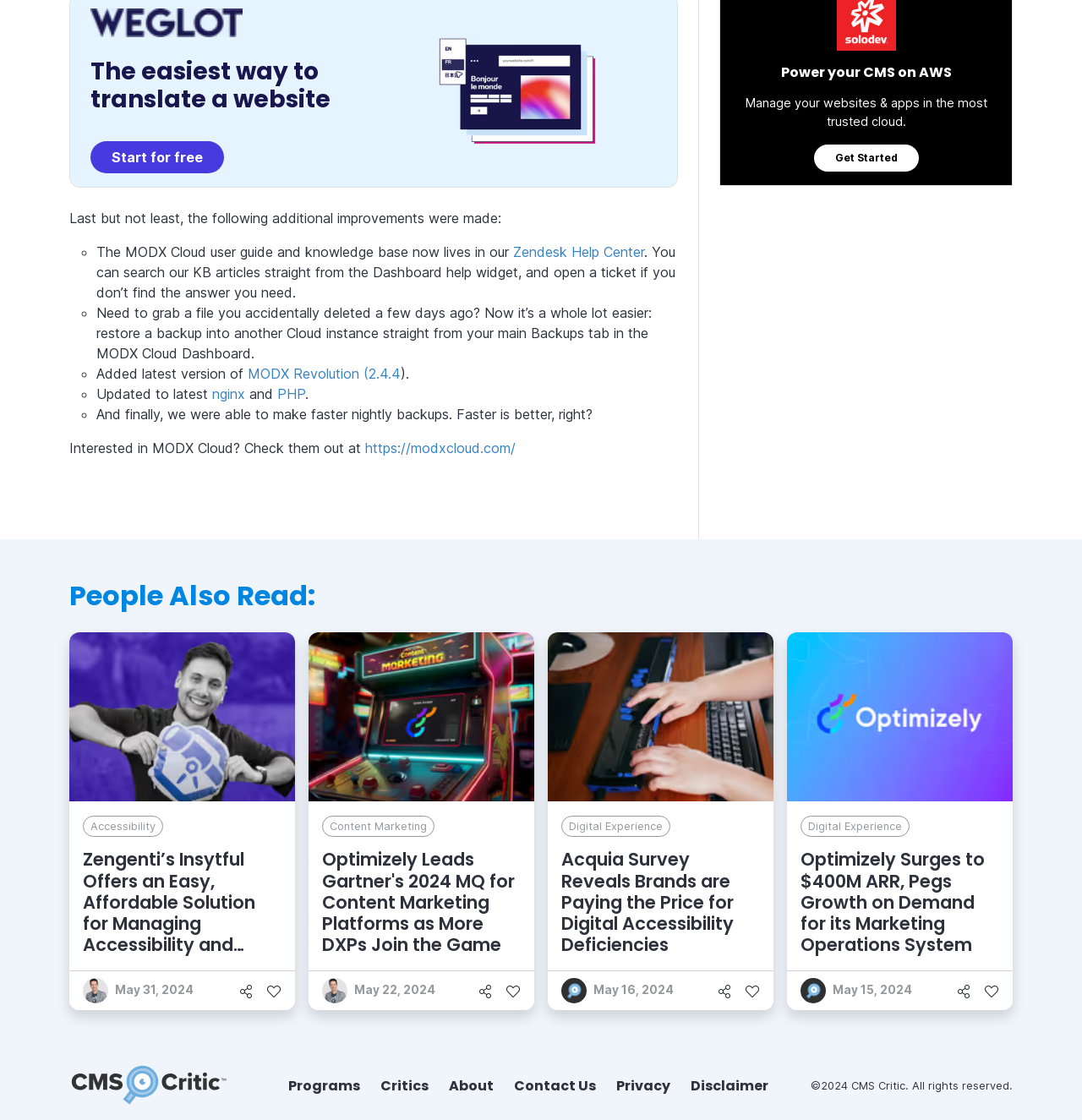Pinpoint the bounding box coordinates of the clickable element needed to complete the instruction: "Get started with MODX Cloud". The coordinates should be provided as four float numbers between 0 and 1: [left, top, right, bottom].

[0.338, 0.392, 0.477, 0.408]